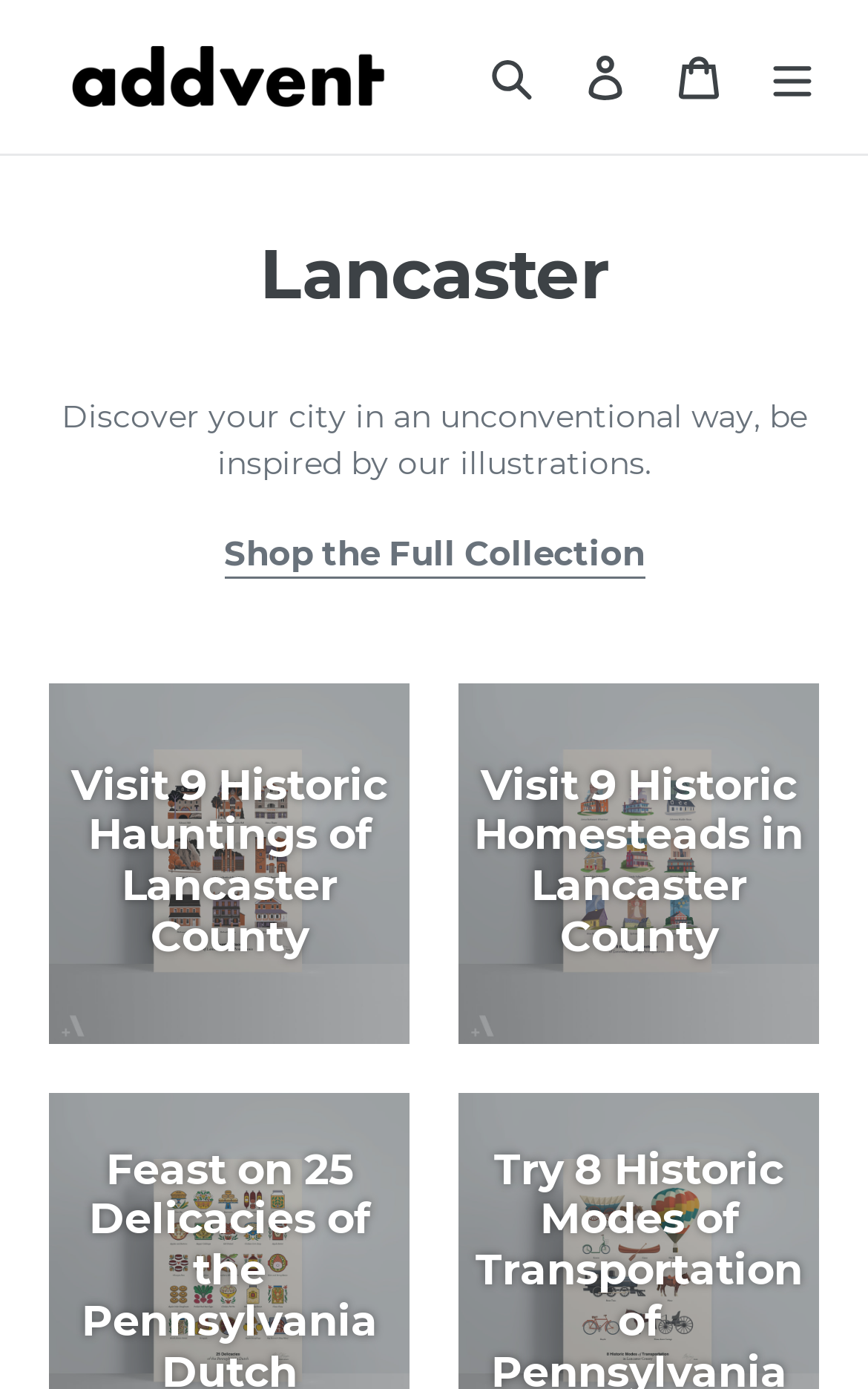Please provide the bounding box coordinates for the element that needs to be clicked to perform the following instruction: "Open the menu". The coordinates should be given as four float numbers between 0 and 1, i.e., [left, top, right, bottom].

[0.859, 0.022, 0.967, 0.088]